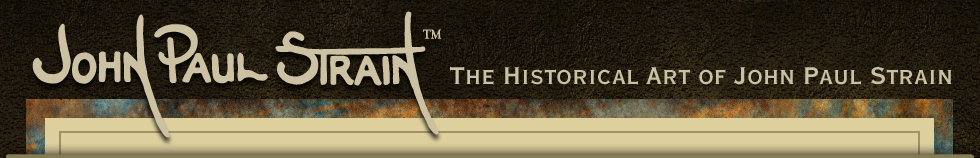Give a detailed account of the visual elements in the image.

The image presents the logo and branding for "The Historical Art of John Paul Strain." Prominently featured at the top, the design showcases the artist's name, "John Paul Strain," rendered in an elegant, stylized font that conveys a sense of artistry and tradition. Below the name, the phrase "The Historical Art of John Paul Strain" further emphasizes the focus on historical themes within the artist's work. The background incorporates a textured pattern that enhances the overall aesthetic, combining sophistication with a touch of artistry. This image serves as an introduction to Strain's artistic endeavors, inviting viewers to explore the rich historical narratives captured in his art.